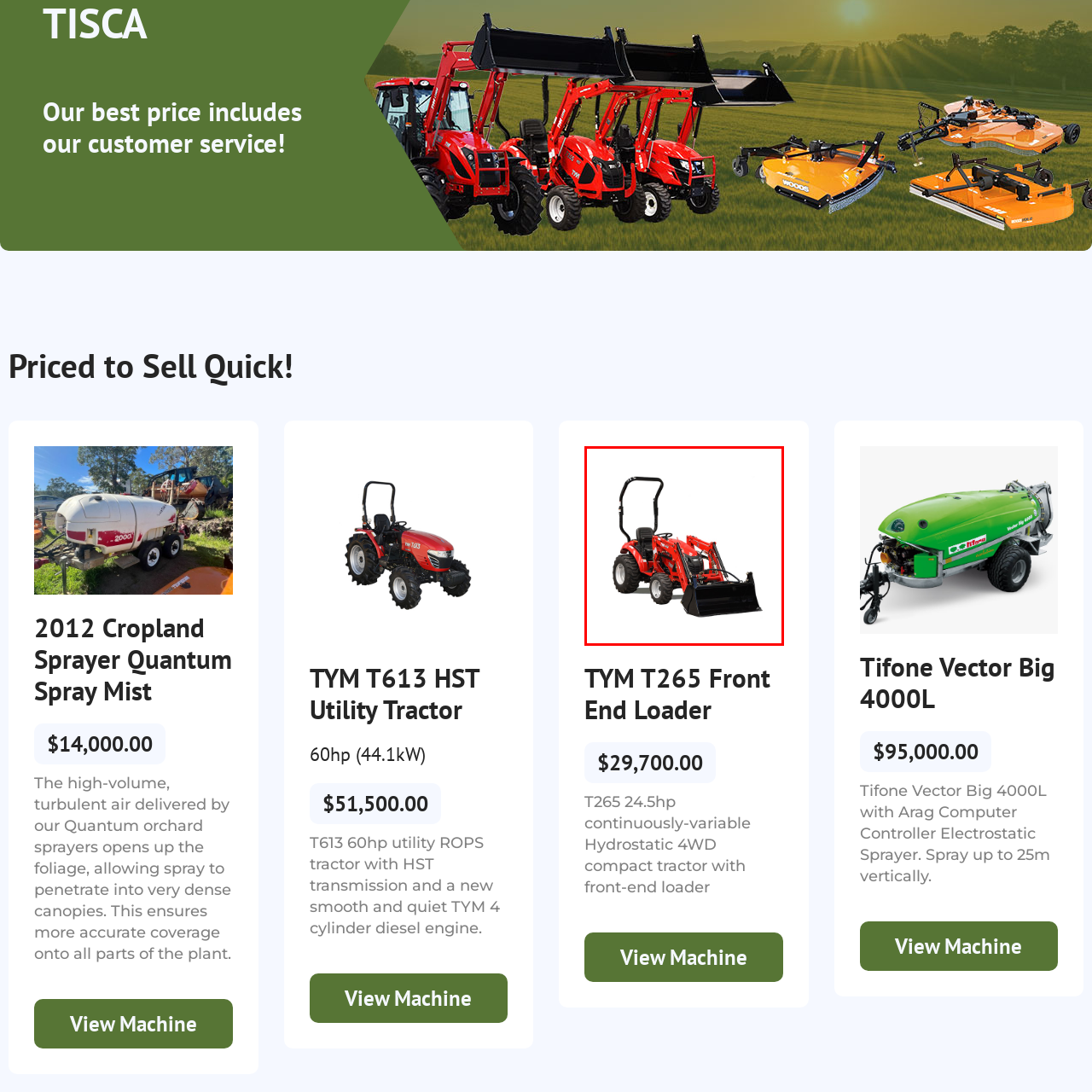What safety feature is included in the tractor's design?
Please look at the image marked with a red bounding box and provide a one-word or short-phrase answer based on what you see.

ROPS